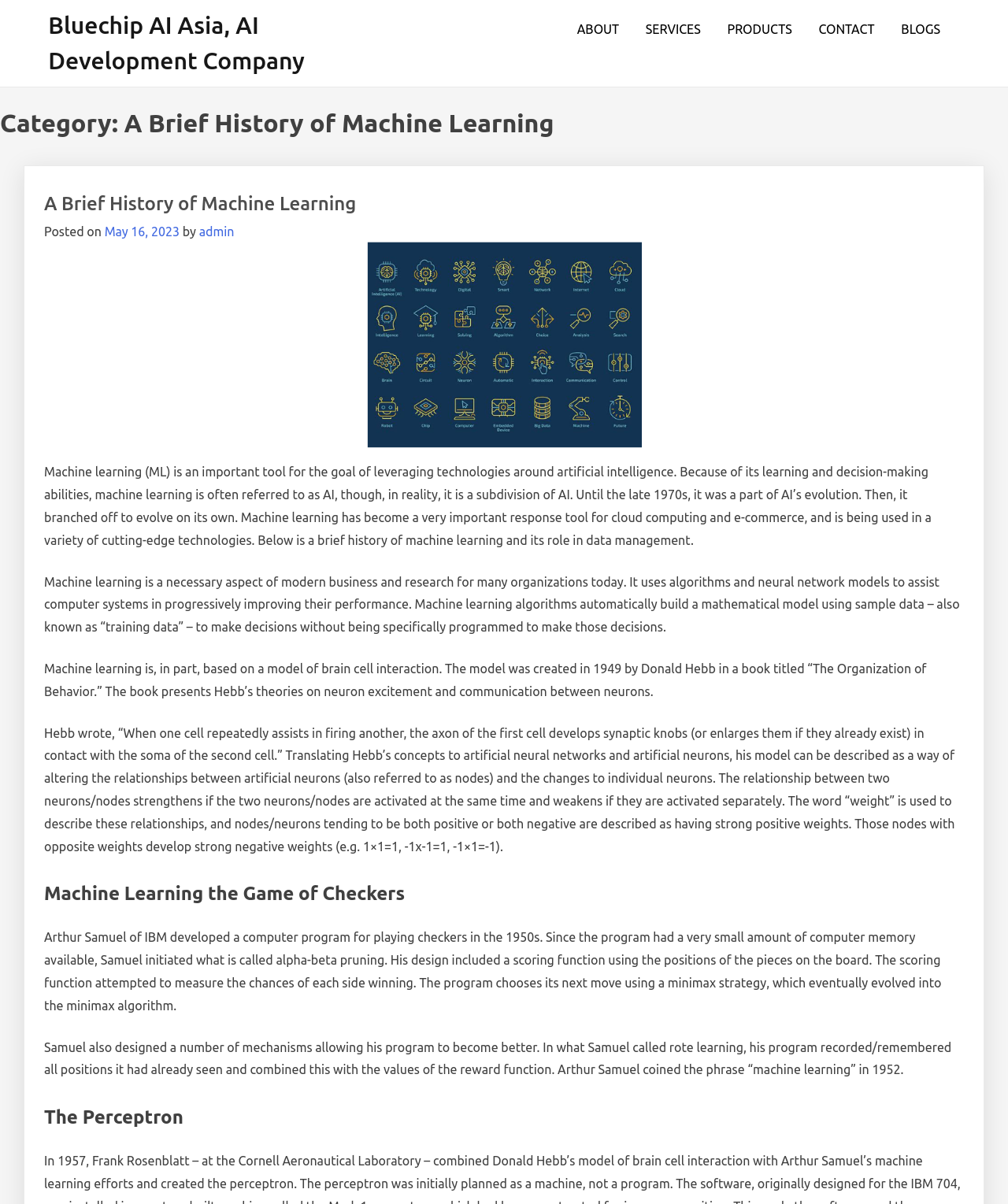Predict the bounding box of the UI element based on this description: "May 16, 2023".

[0.104, 0.187, 0.178, 0.198]